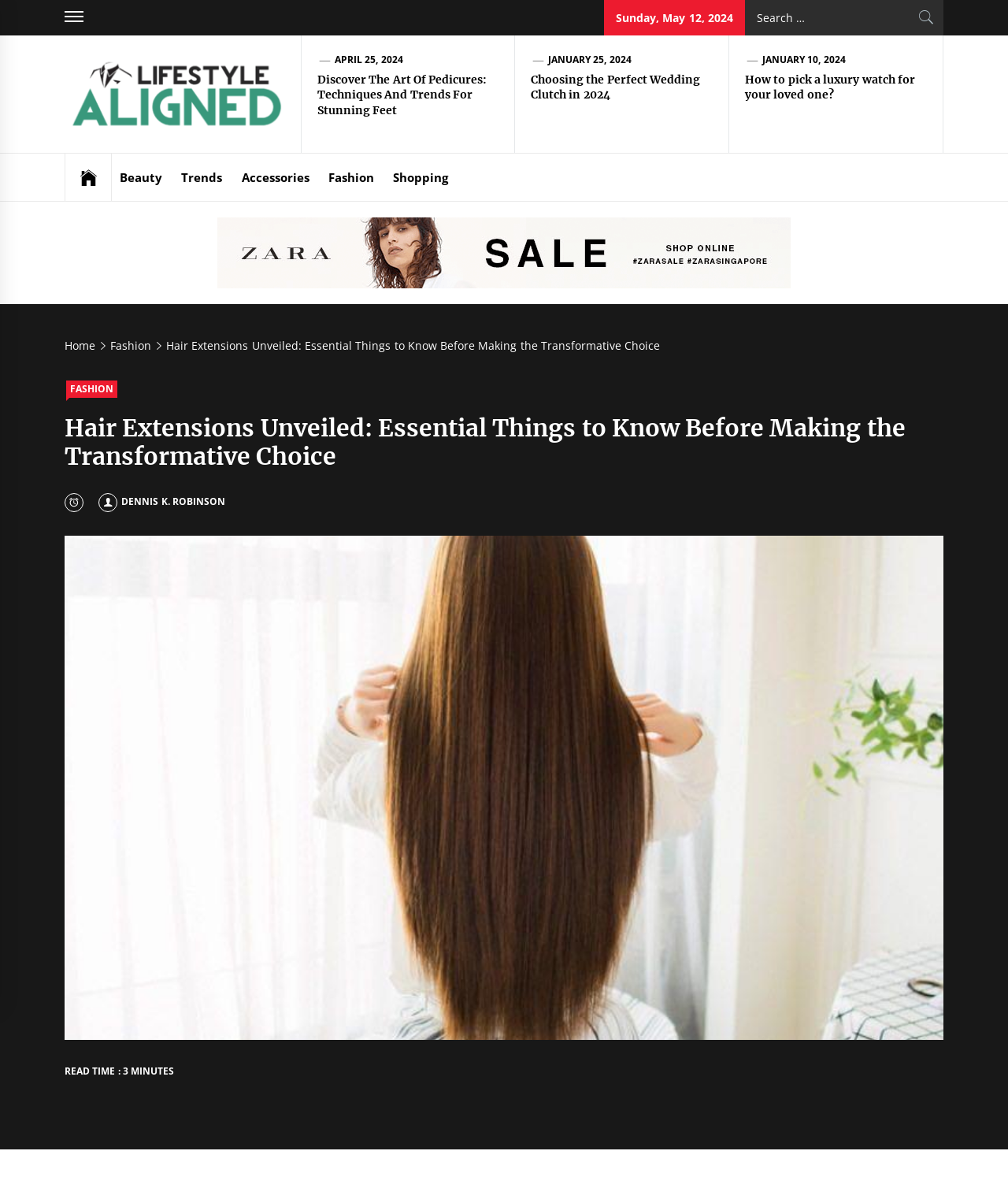Pinpoint the bounding box coordinates of the clickable area necessary to execute the following instruction: "Check the latest post". The coordinates should be given as four float numbers between 0 and 1, namely [left, top, right, bottom].

[0.315, 0.061, 0.495, 0.1]